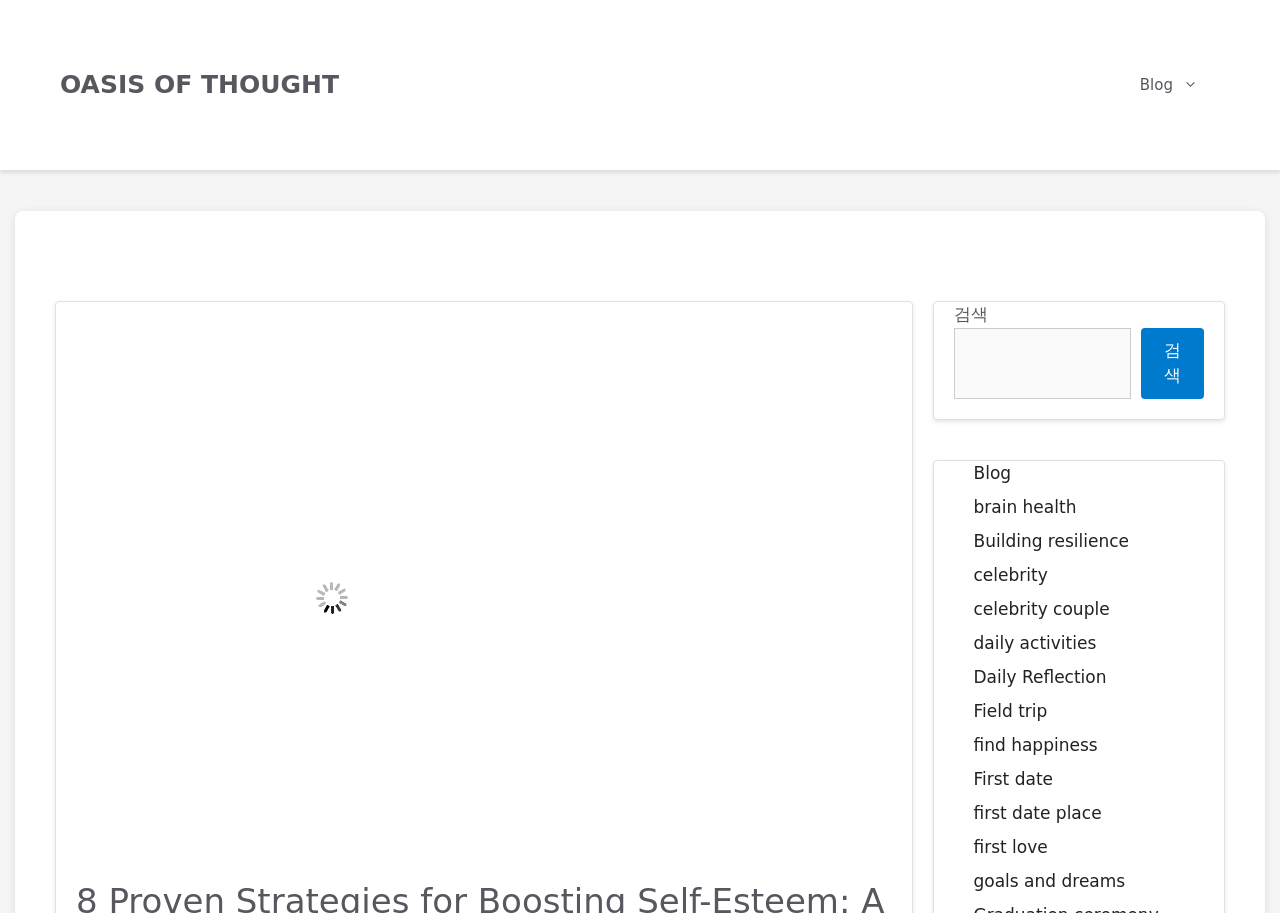Find the bounding box coordinates for the element that must be clicked to complete the instruction: "search for something". The coordinates should be four float numbers between 0 and 1, indicated as [left, top, right, bottom].

[0.745, 0.359, 0.884, 0.436]